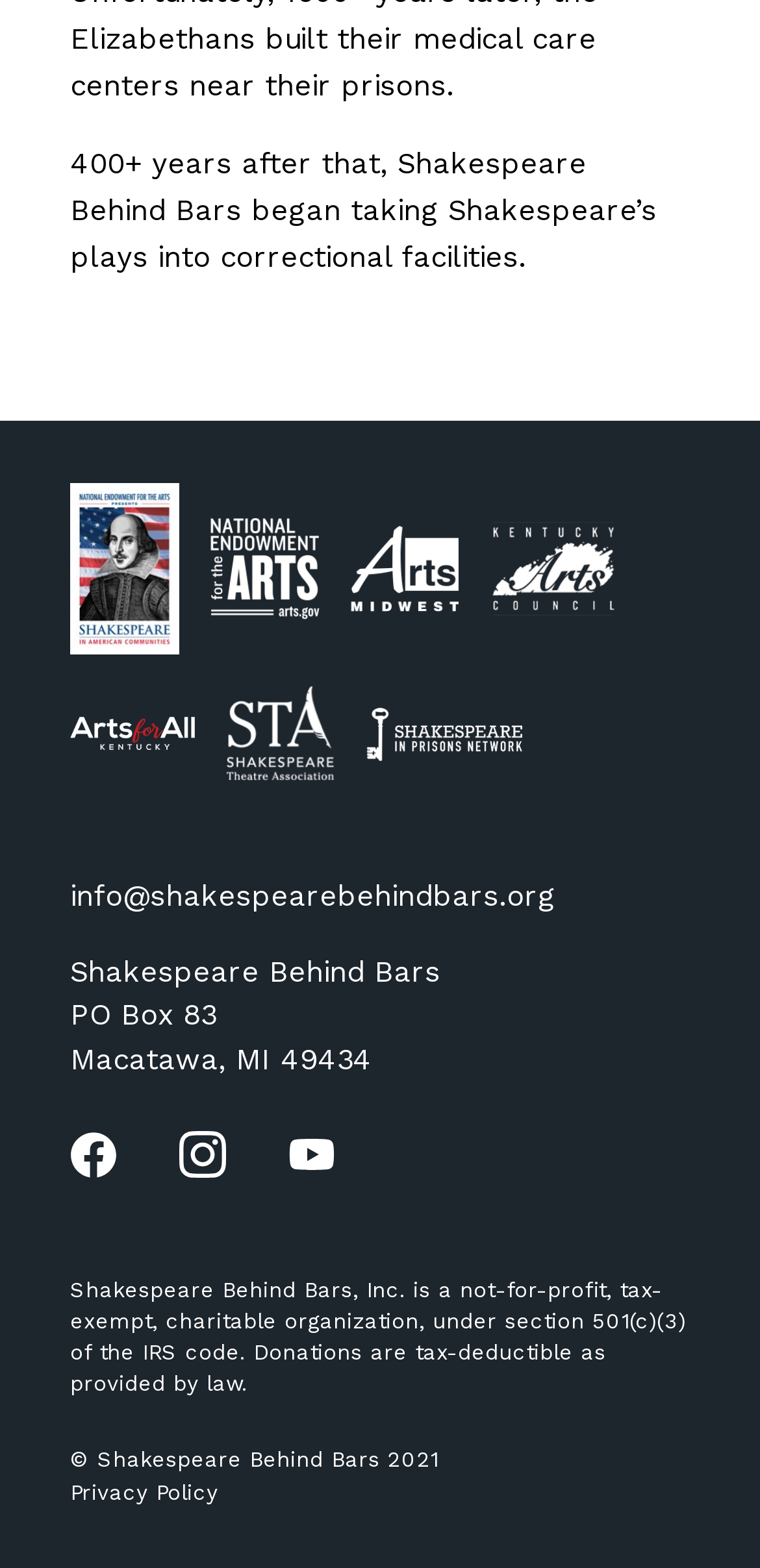Reply to the question with a single word or phrase:
What is the organization's mailing address?

PO Box 83, Macatawa, MI 49434